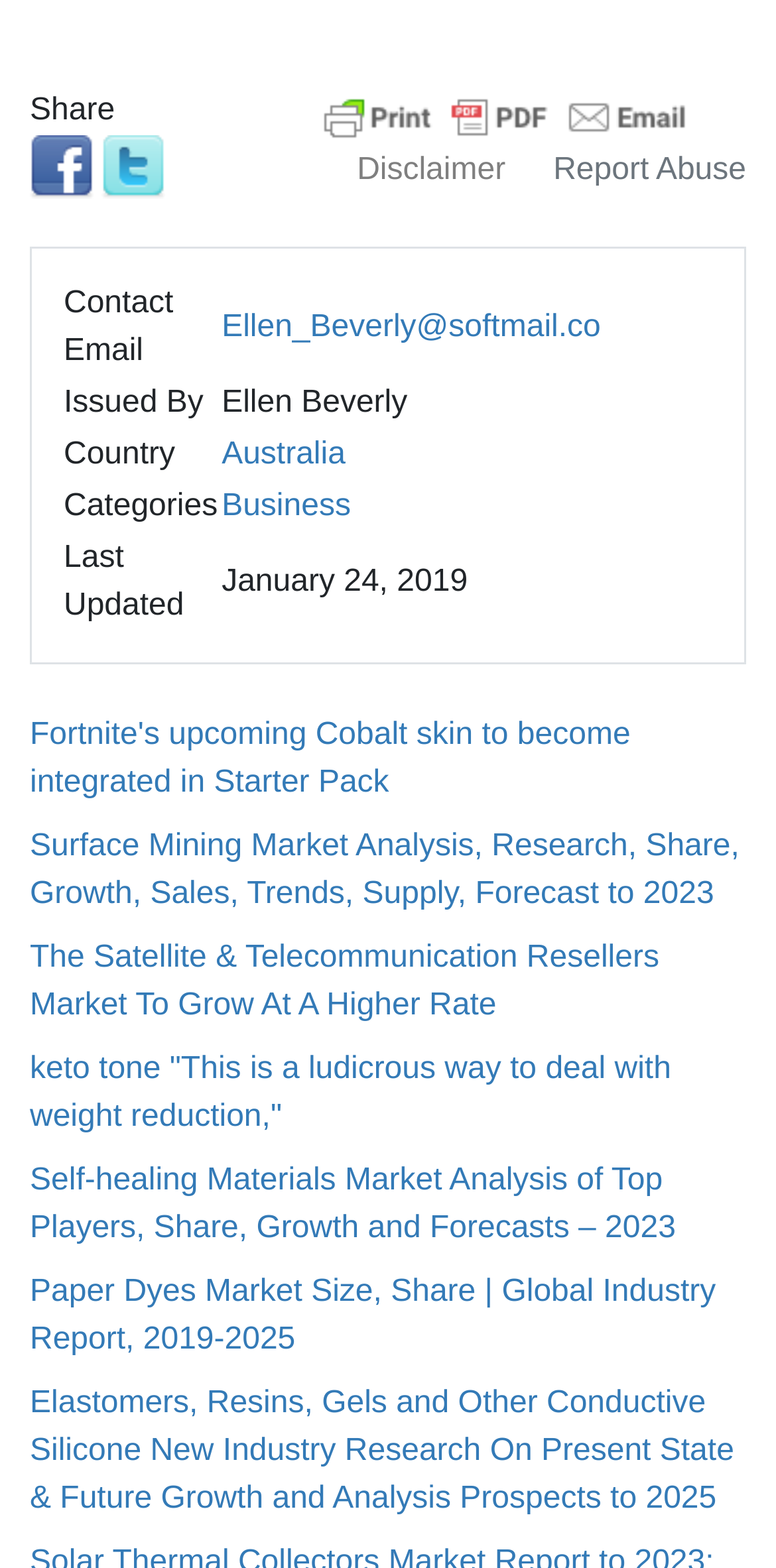Locate the bounding box coordinates of the region to be clicked to comply with the following instruction: "Read about Fortnite's upcoming Cobalt skin". The coordinates must be four float numbers between 0 and 1, in the form [left, top, right, bottom].

[0.038, 0.458, 0.812, 0.51]